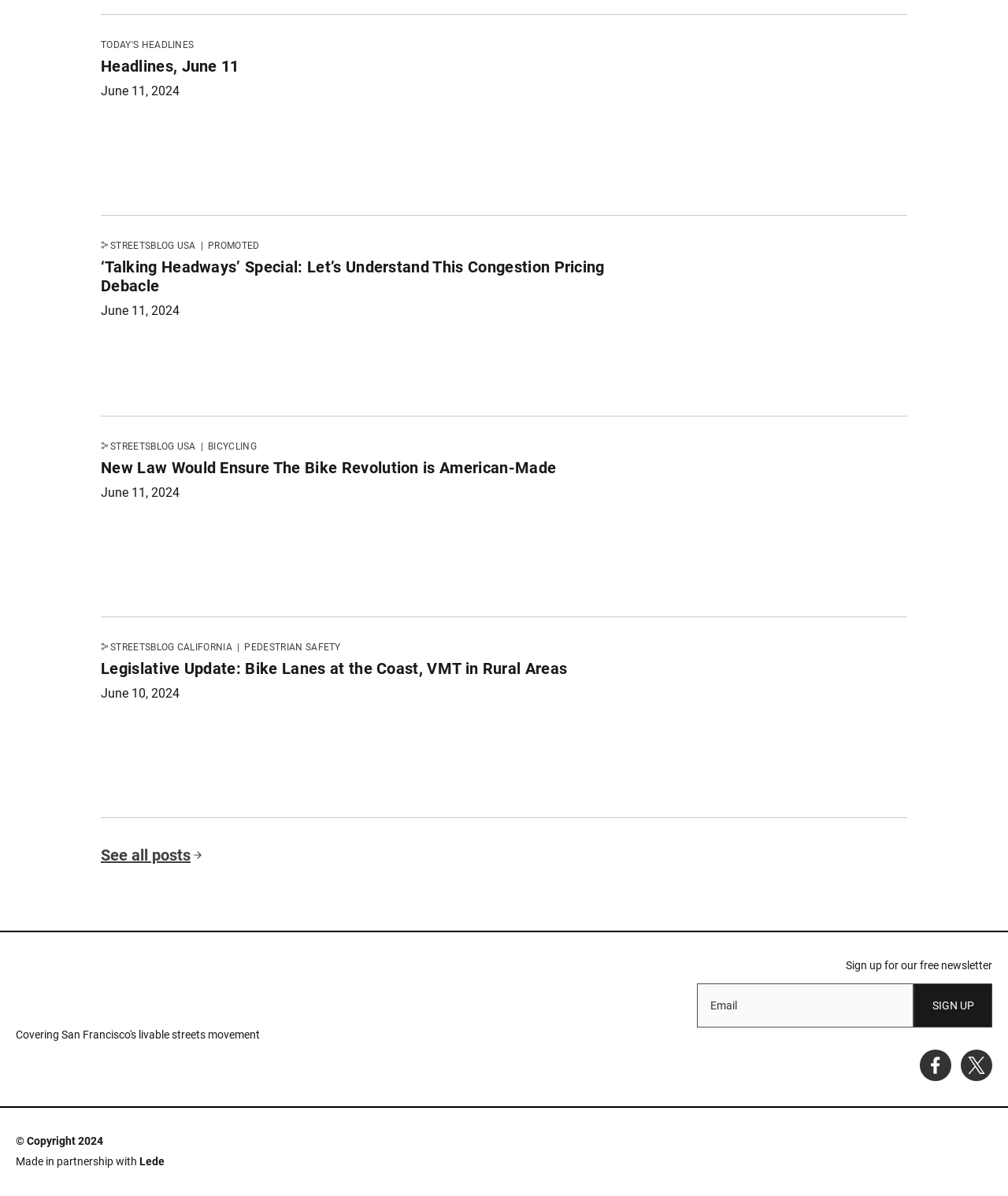How many social media links are present?
From the screenshot, provide a brief answer in one word or phrase.

2